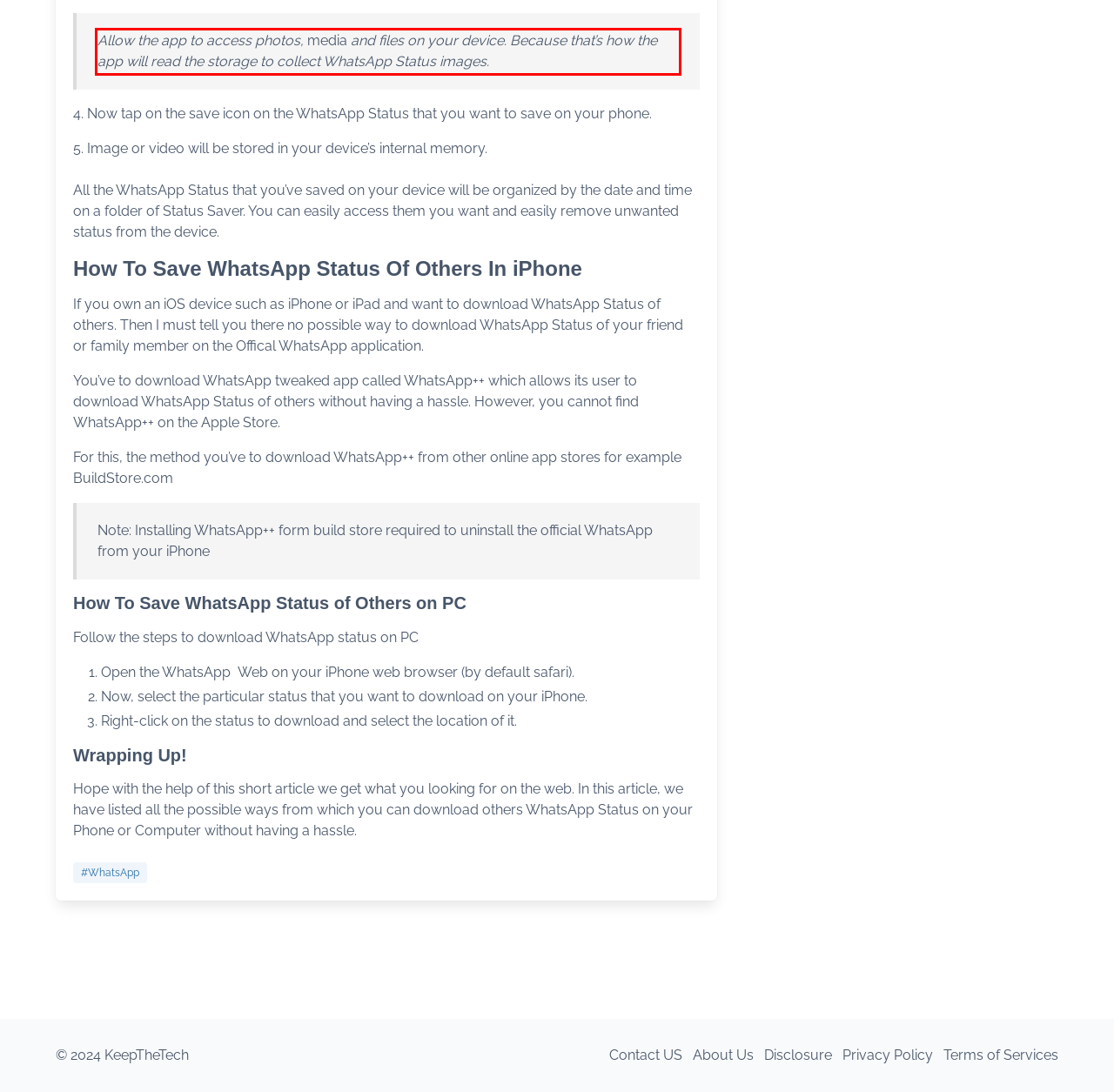You have a screenshot with a red rectangle around a UI element. Recognize and extract the text within this red bounding box using OCR.

Allow the app to access photos, media and files on your device. Because that’s how the app will read the storage to collect WhatsApp Status images.